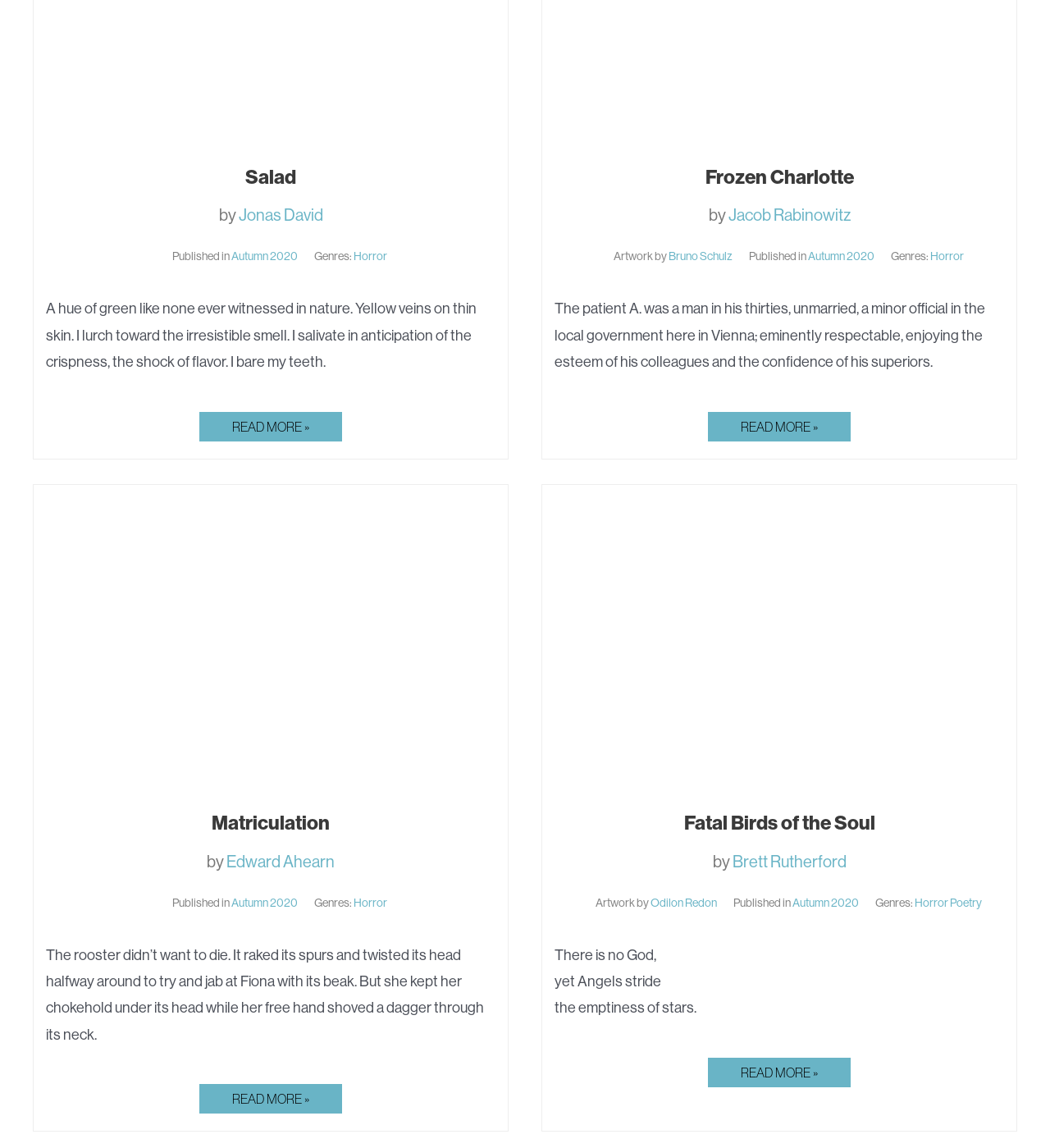Respond concisely with one word or phrase to the following query:
What is the title of the first story?

Salad